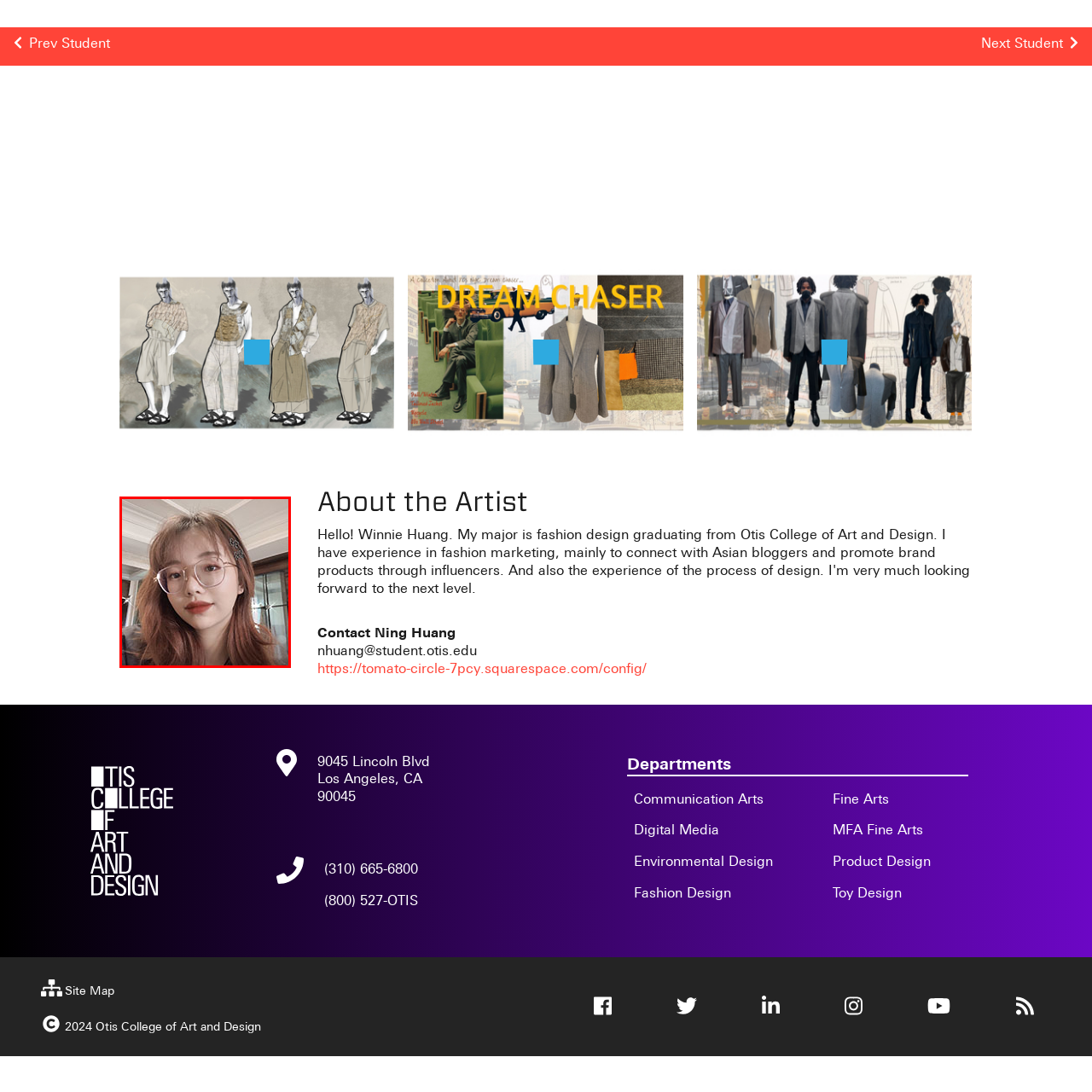Observe the image area highlighted by the pink border and answer the ensuing question in detail, using the visual cues: 
Is the woman's hair straight?

The caption describes the woman's hair as lightly wavy, indicating that it is not straight.